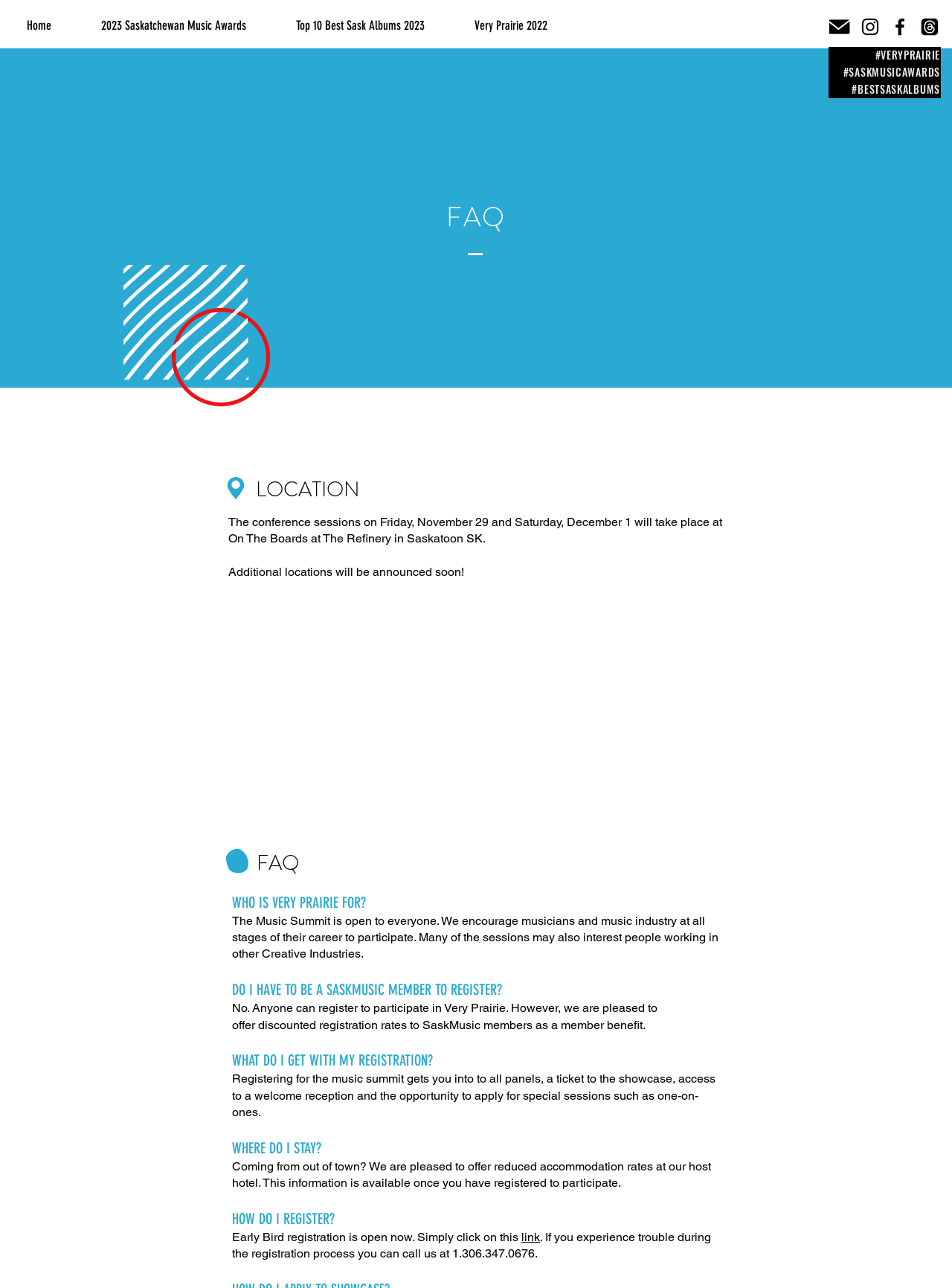What is the benefit of being a SaskMusic member?
Give a single word or phrase as your answer by examining the image.

Discounted registration rates